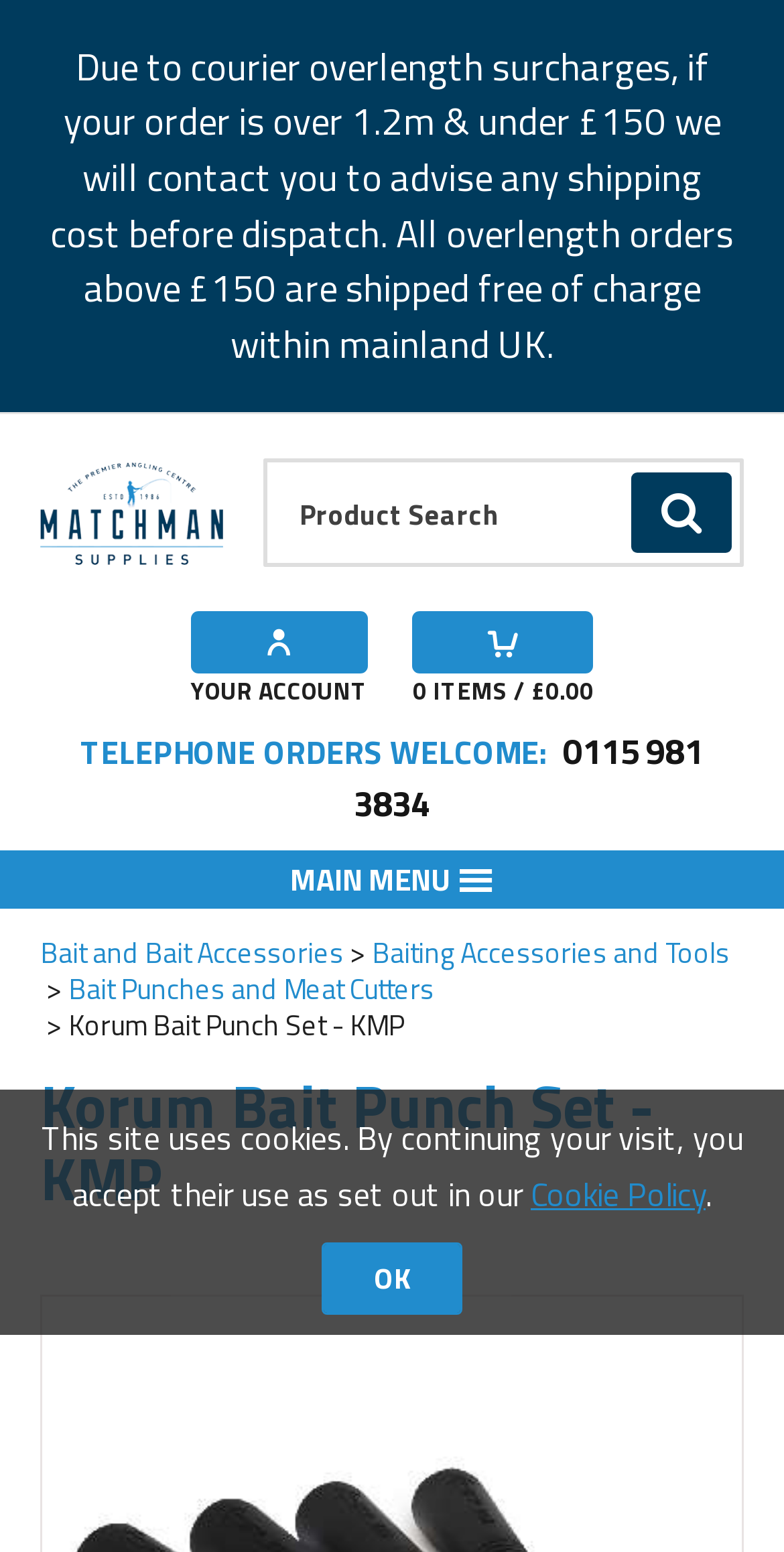Locate and provide the bounding box coordinates for the HTML element that matches this description: "Bait Punches and Meat Cutters".

[0.087, 0.623, 0.554, 0.651]